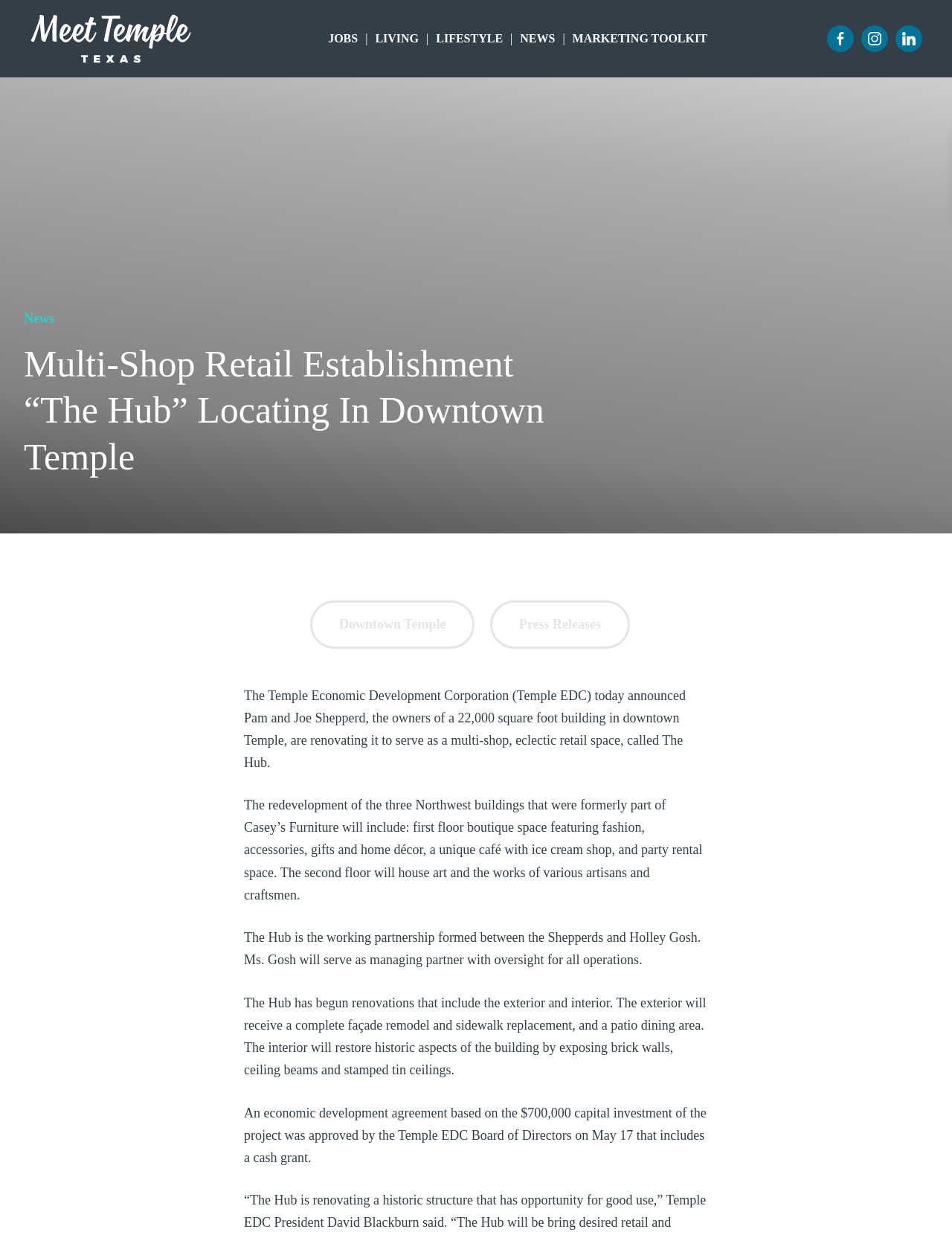Provide a single word or phrase answer to the question: 
How much is the capital investment of the project?

$700,000